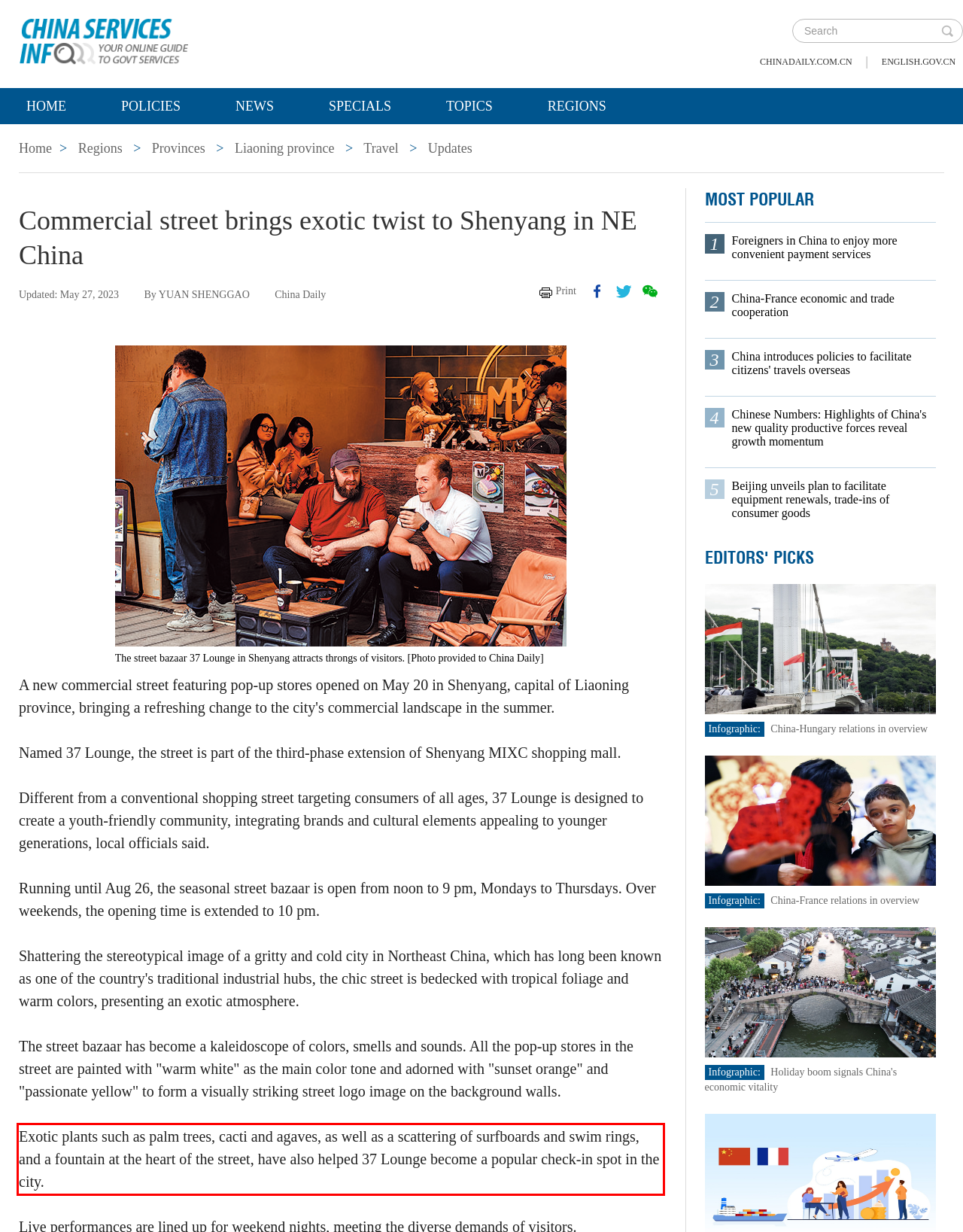Given a webpage screenshot with a red bounding box, perform OCR to read and deliver the text enclosed by the red bounding box.

Exotic plants such as palm trees, cacti and agaves, as well as a scattering of surfboards and swim rings, and a fountain at the heart of the street, have also helped 37 Lounge become a popular check-in spot in the city.